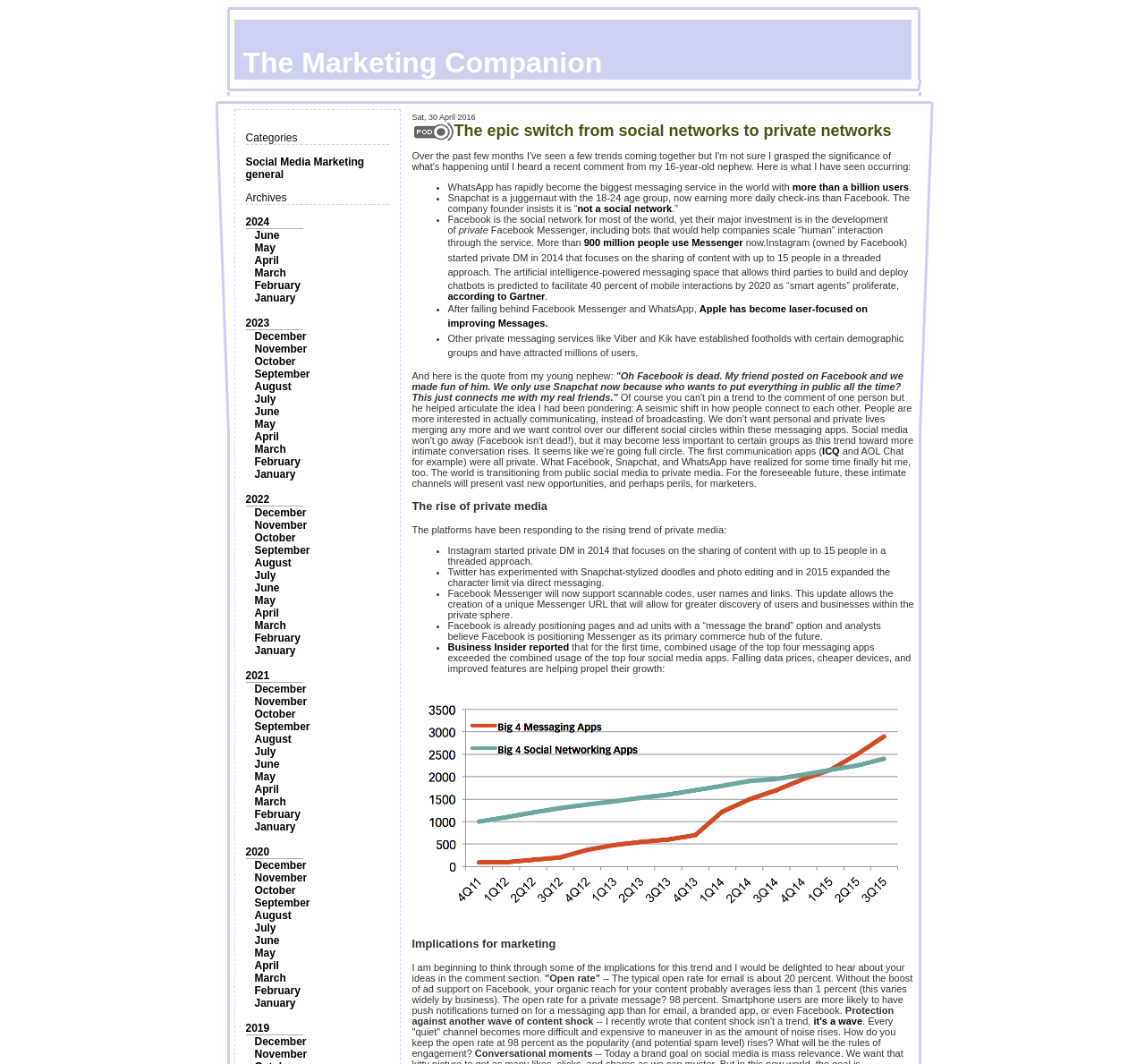Determine the bounding box coordinates of the section I need to click to execute the following instruction: "Click on the link to Introduction to the CCD". Provide the coordinates as four float numbers between 0 and 1, i.e., [left, top, right, bottom].

None